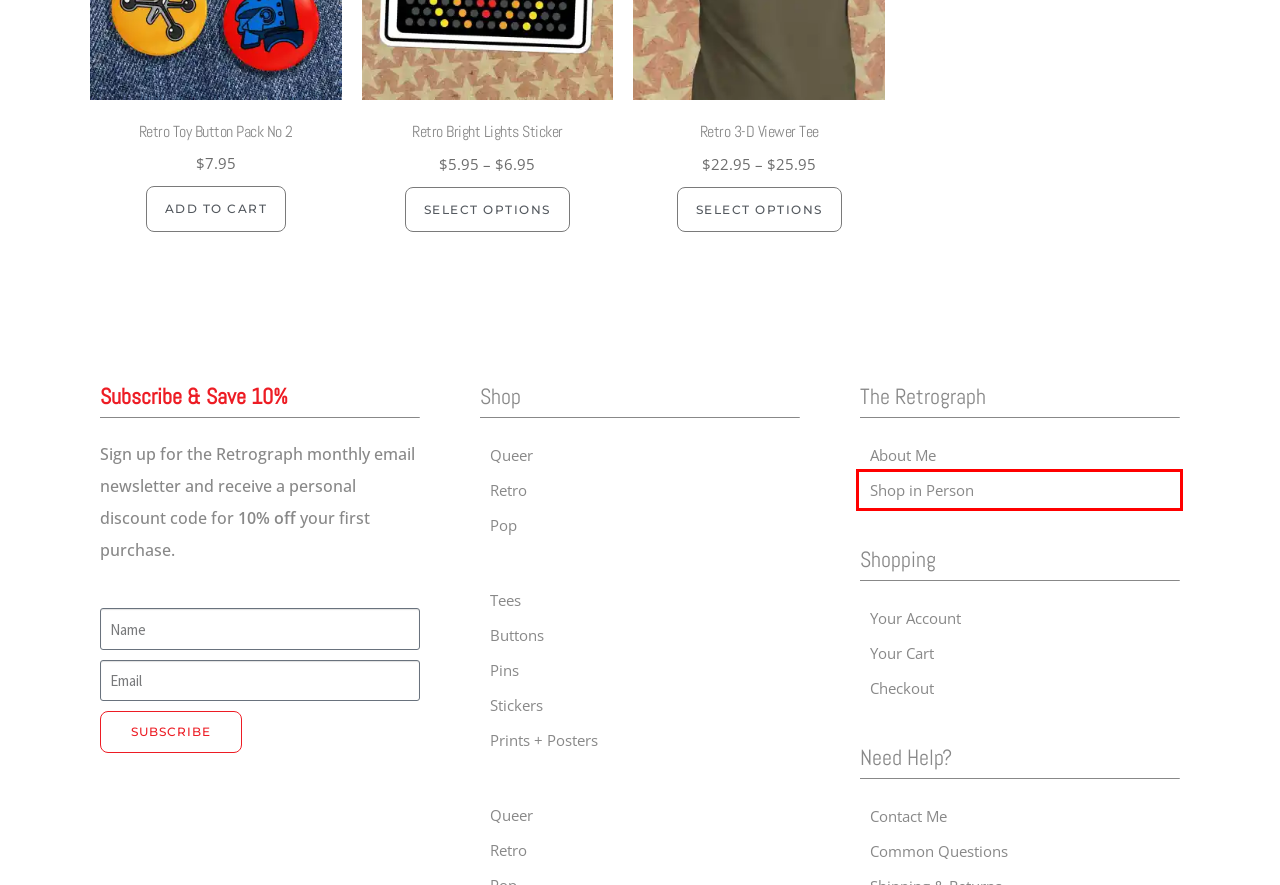Look at the screenshot of a webpage where a red rectangle bounding box is present. Choose the webpage description that best describes the new webpage after clicking the element inside the red bounding box. Here are the candidates:
A. Common Questions - The Retrograph
B. Shop in Person - The Retrograph
C. Retro 3-D Viewer Tee - The Retrograph
D. Contact Me - The Retrograph
E. Buttons - The Retrograph
F. Cart - The Retrograph
G. The Retrograph - The Retrograph
H. Your Account - The Retrograph

B